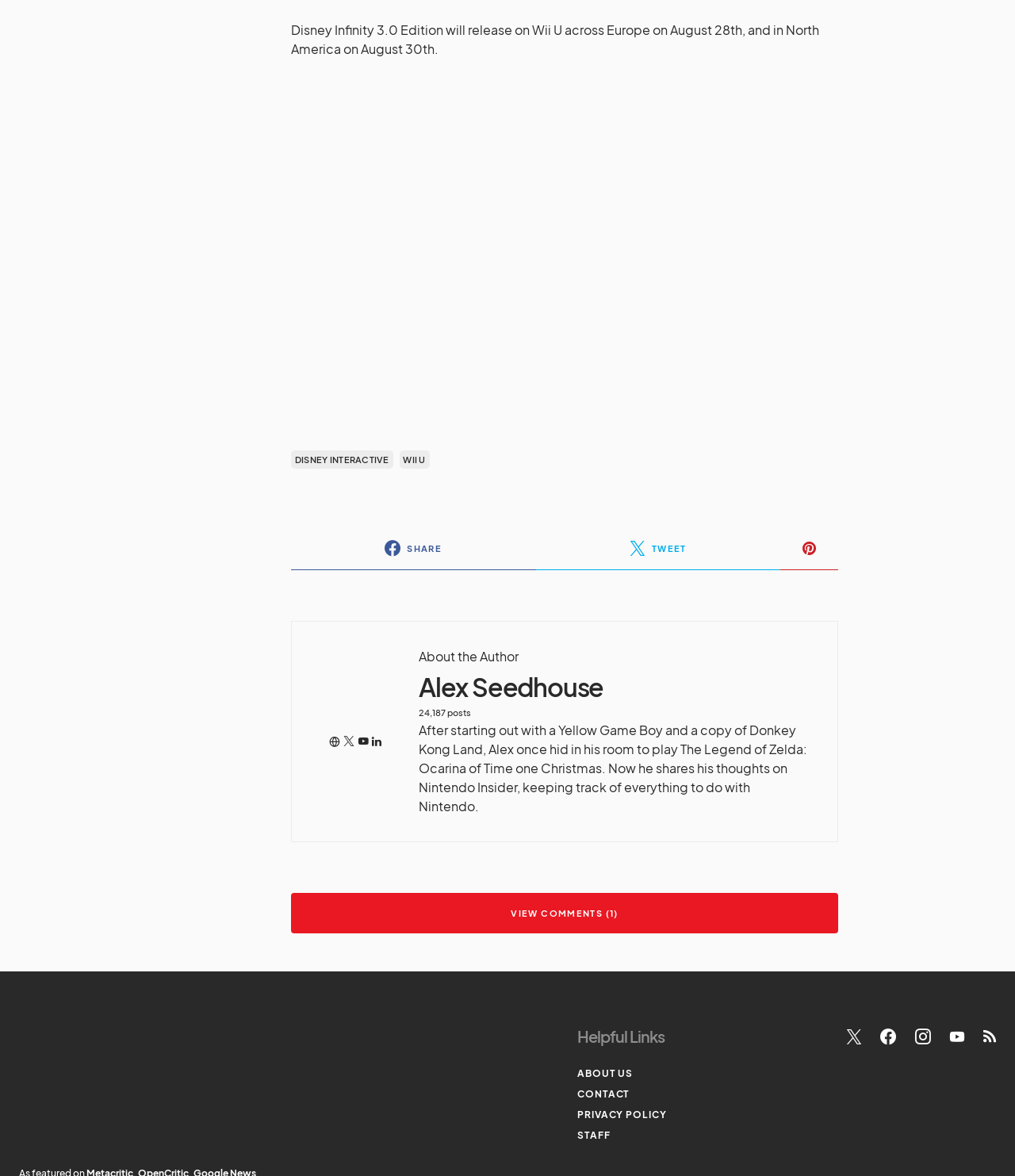Please provide the bounding box coordinates for the element that needs to be clicked to perform the instruction: "Read the article about Improve your Breathing Workshop in September". The coordinates must consist of four float numbers between 0 and 1, formatted as [left, top, right, bottom].

None